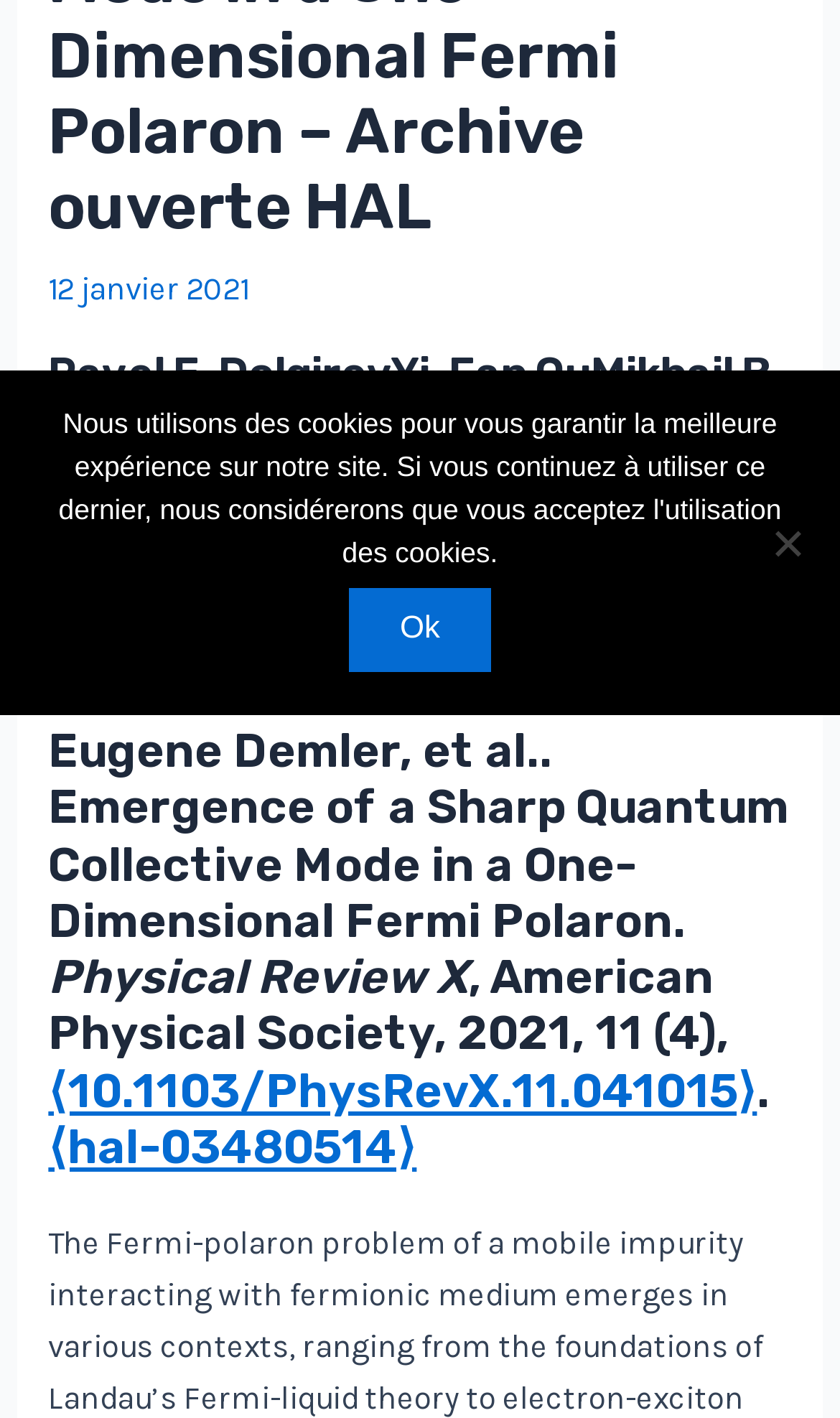Based on the element description "⟨10.1103/PhysRevX.11.041015⟩", predict the bounding box coordinates of the UI element.

[0.058, 0.75, 0.901, 0.788]